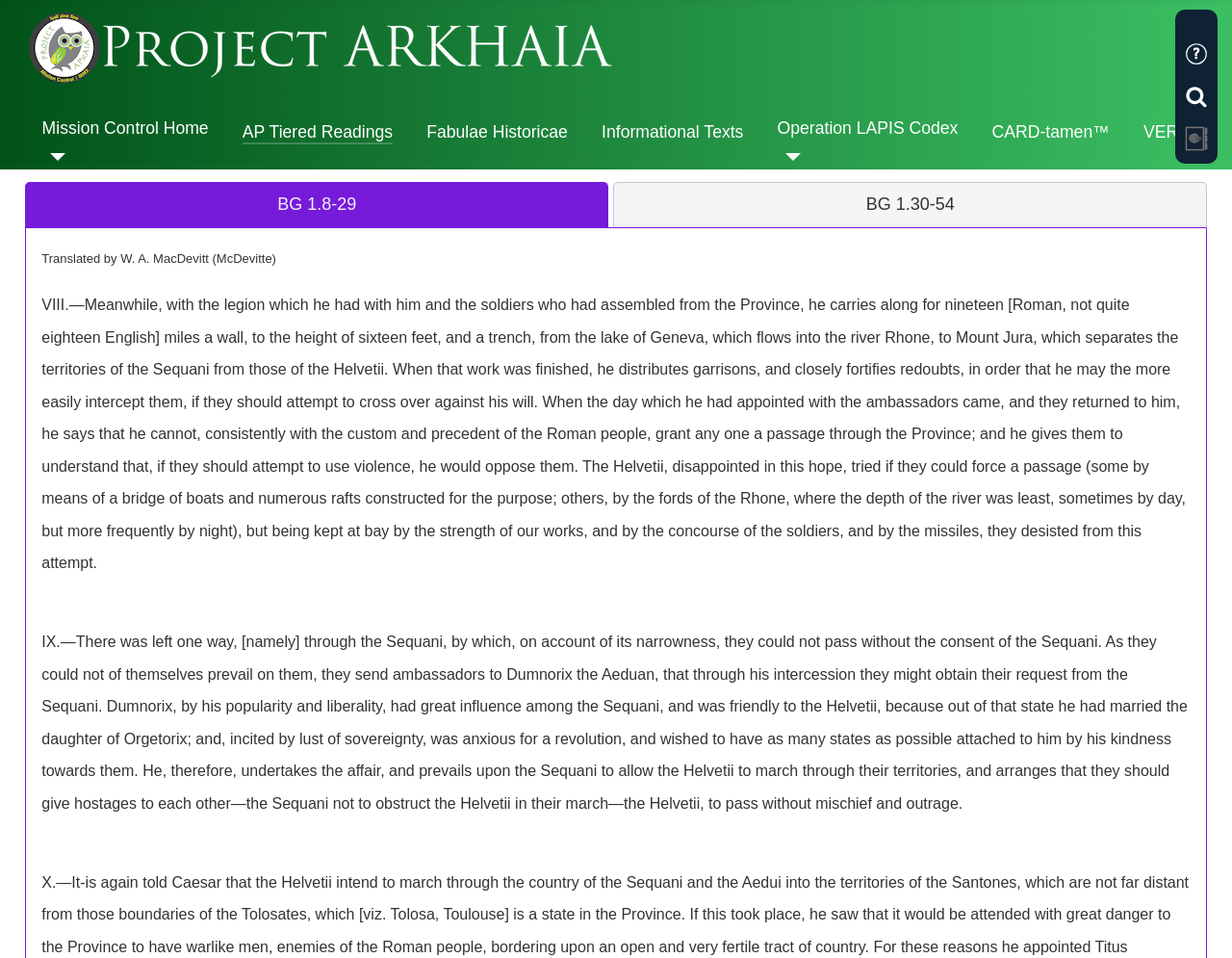Find the bounding box coordinates of the area to click in order to follow the instruction: "Go to Operation LAPIS Codex page".

[0.631, 0.12, 0.778, 0.147]